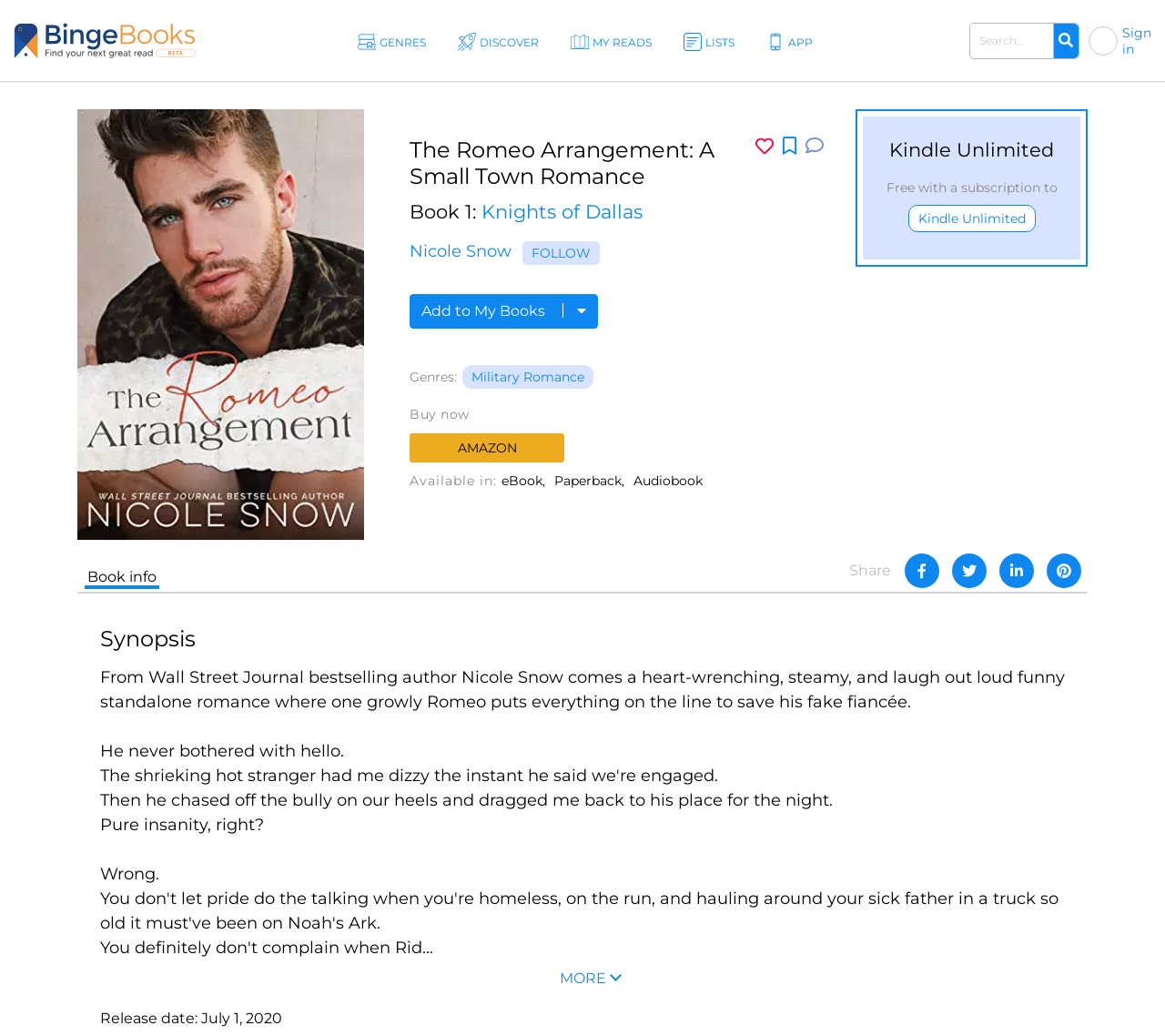Explain the webpage's design and content in an elaborate manner.

This webpage appears to be a book details page, specifically for "The Romeo Arrangement: A Small Town Romance" by Nicole Snow. At the top, there is a navigation menu with links to "Find your next great read", "GENRES", "DISCOVER", "MY READS", "LISTS", and "APP". Below this menu, there is a search bar with a "Search" button.

To the right of the search bar, there is a "Sign in" link and a profile picture of the book's cover. Below this, there are several social media links and a heading with the book's title. Underneath the title, there is a brief description of the book, including the author's name and a "Book 1:" label, indicating that this is the first book in a series.

The page also displays various book details, such as genres (Military Romance), a "Buy now" button, and links to purchase the book from Amazon. Additionally, there is information about the book's availability in different formats (eBook, Paperback, Audiobook) and a section about Kindle Unlimited, which offers the book for free with a subscription.

Further down the page, there is a "Share" button and links to share the book on various social media platforms. Below this, there is a "Book info" section, which includes a synopsis of the book, a brief summary of the story, and the release date (July 1, 2020).